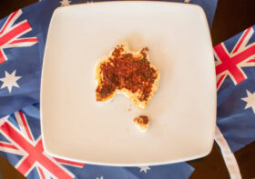What is the atmosphere created by the setting?
Refer to the screenshot and answer in one word or phrase.

Inviting